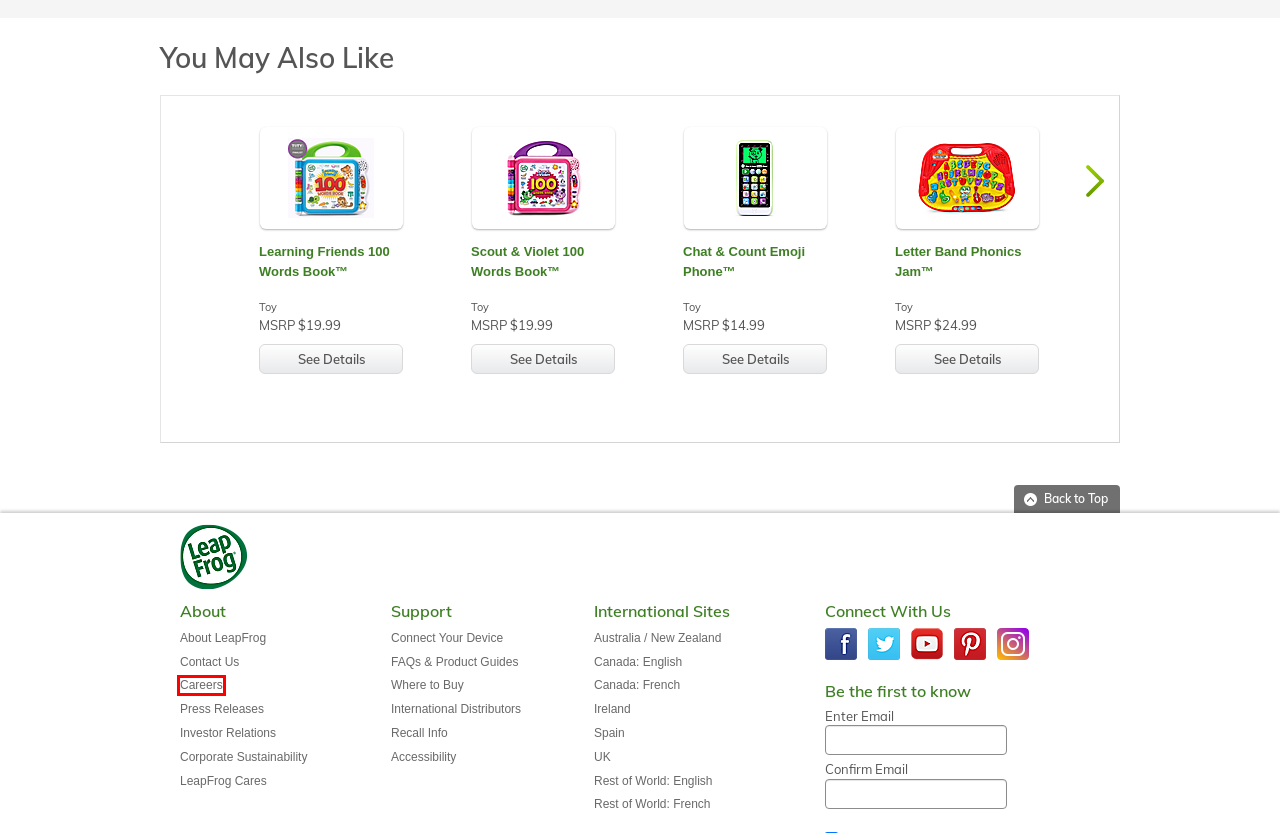Please examine the screenshot provided, which contains a red bounding box around a UI element. Select the webpage description that most accurately describes the new page displayed after clicking the highlighted element. Here are the candidates:
A. International Distributors | LeapFrog
B. App Center | LeapFrog
C. Connect Your LeapFrog Learning Device | LeapFrog
D. Contact Us | LeapFrog
E. Recall Safety Information | LeapFrog
F. About LeapFrog
G. Careers Overview | LeapFrog
H. Press Releases | LeapFrog

G